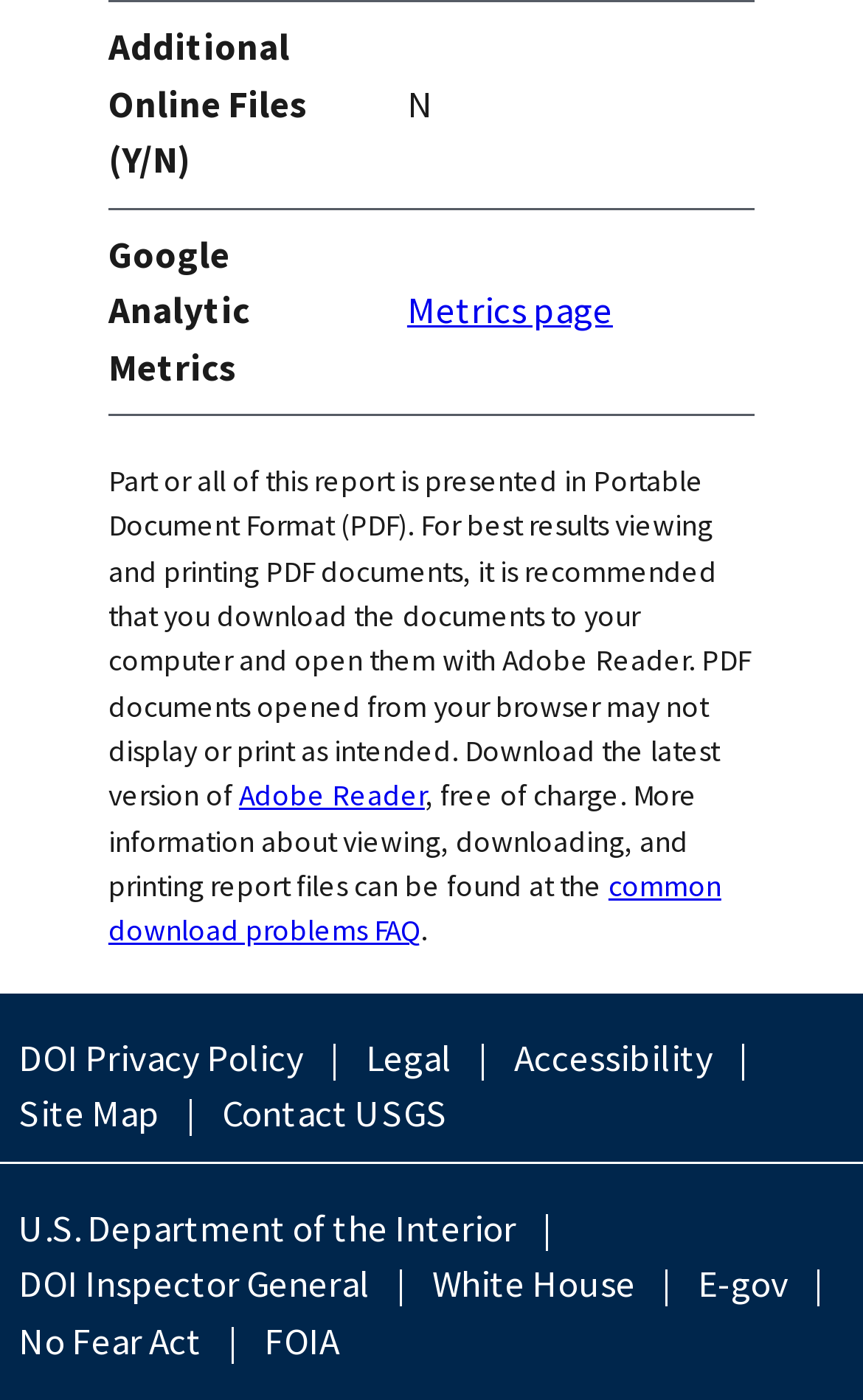Kindly determine the bounding box coordinates for the area that needs to be clicked to execute this instruction: "View common download problems FAQ".

[0.126, 0.62, 0.836, 0.679]